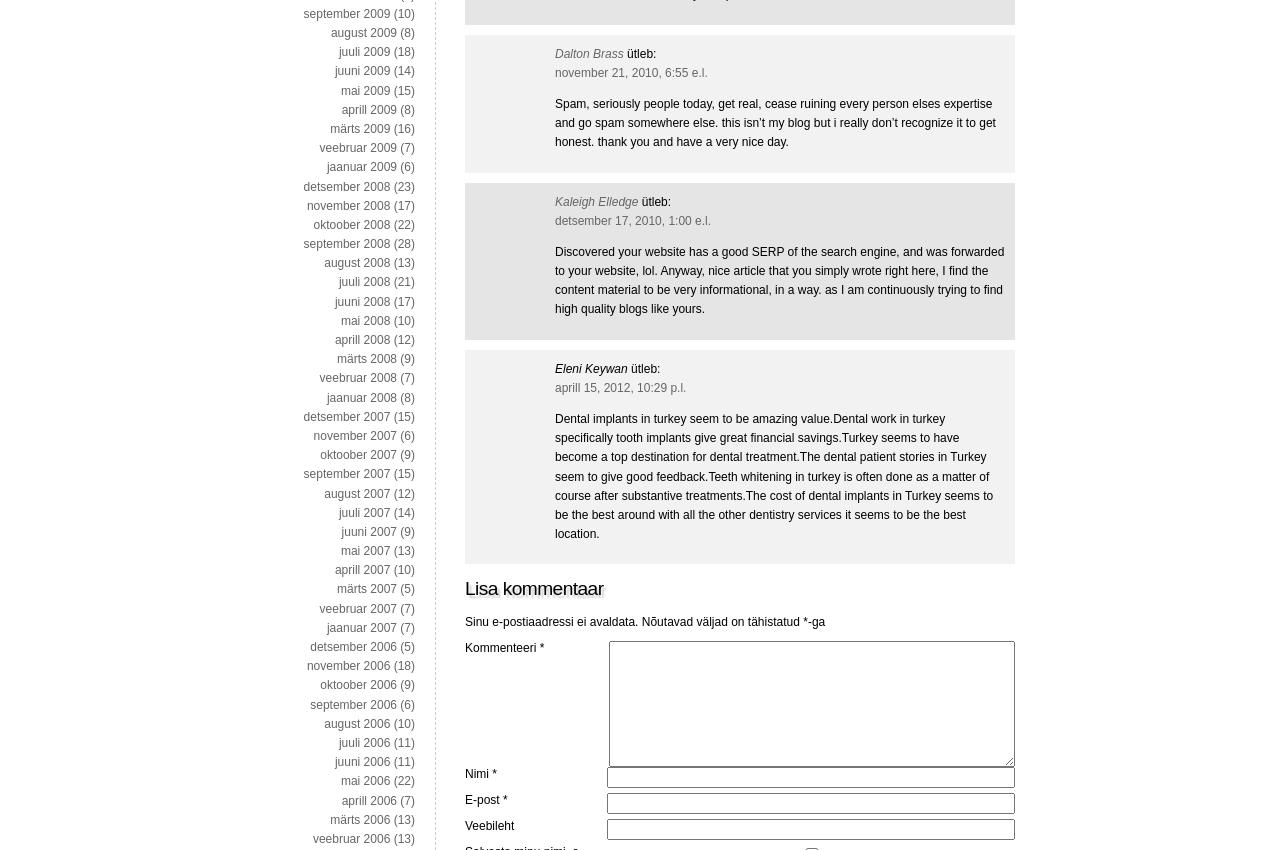How many months are listed in the archive?
Please respond to the question with a detailed and well-explained answer.

I counted the number of 'link' elements with a month and a year, which are the characteristics of an archive entry, and found 36 of them.